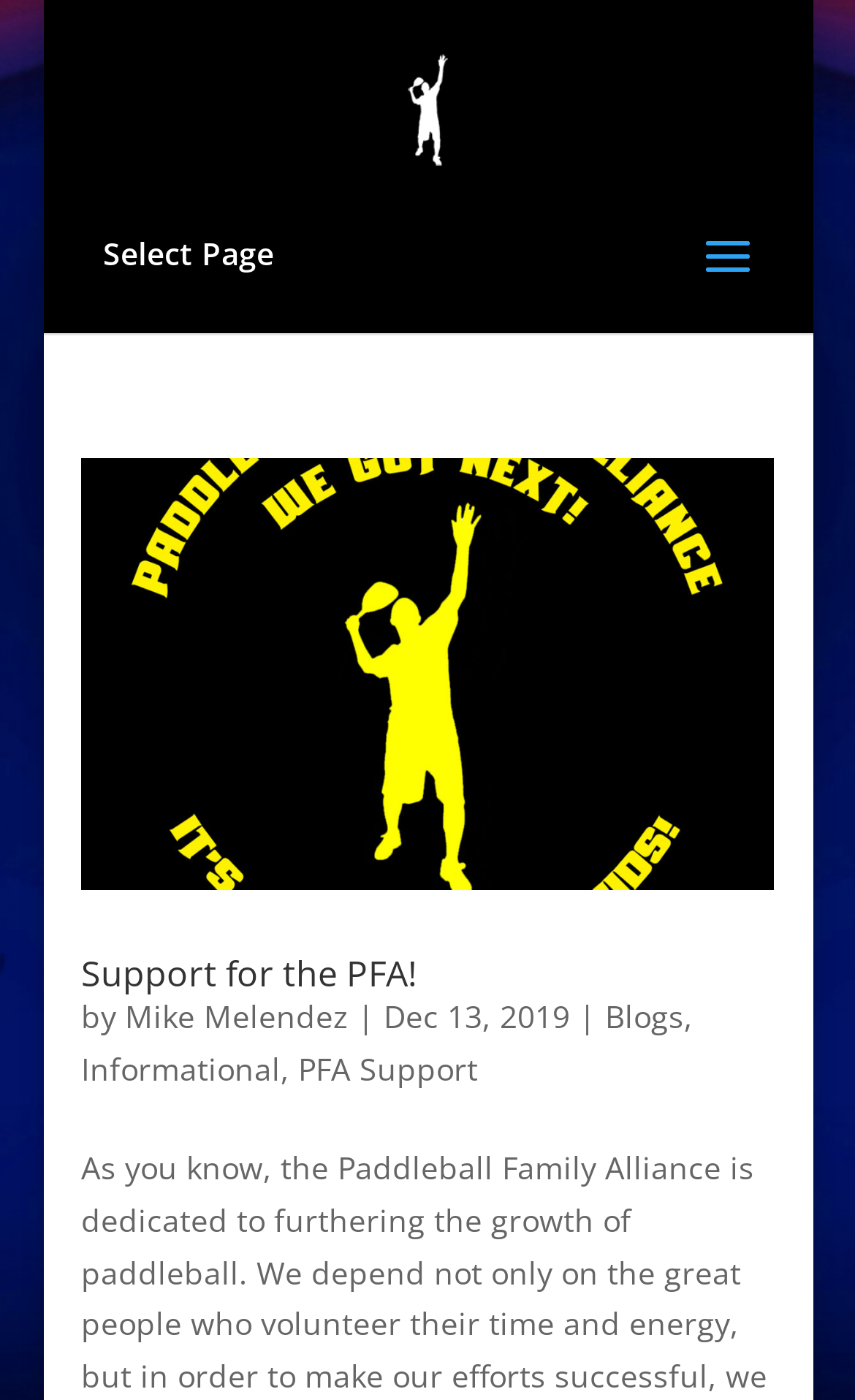Determine the bounding box coordinates of the UI element described below. Use the format (top-left x, top-left y, bottom-right x, bottom-right y) with floating point numbers between 0 and 1: parent_node: Support for the PFA!

[0.095, 0.327, 0.905, 0.636]